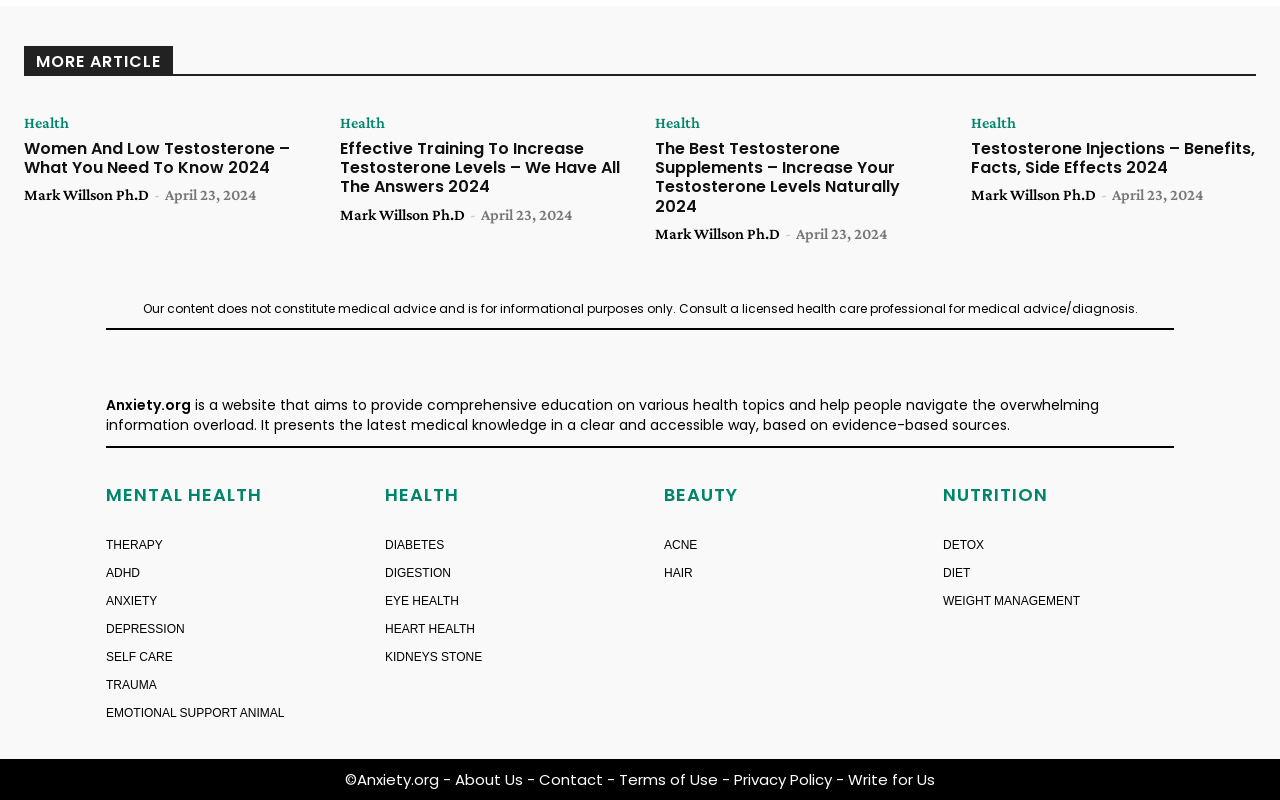Bounding box coordinates should be in the format (top-left x, top-left y, bottom-right x, bottom-right y) and all values should be floating point numbers between 0 and 1. Determine the bounding box coordinate for the UI element described as: Emotional Support Animal

[0.083, 0.882, 0.222, 0.9]